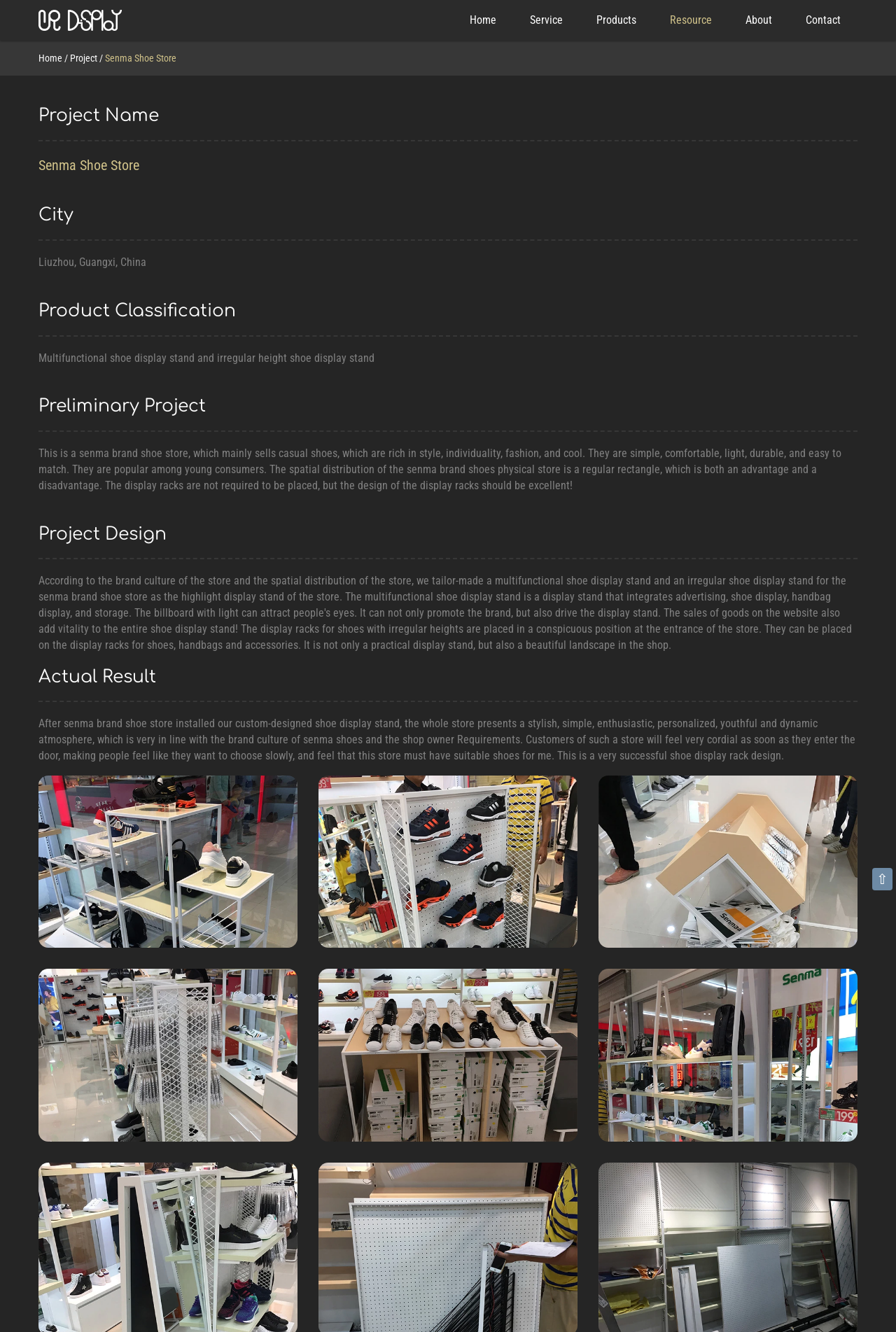Indicate the bounding box coordinates of the element that needs to be clicked to satisfy the following instruction: "Click NR Logo". The coordinates should be four float numbers between 0 and 1, i.e., [left, top, right, bottom].

[0.043, 0.007, 0.136, 0.023]